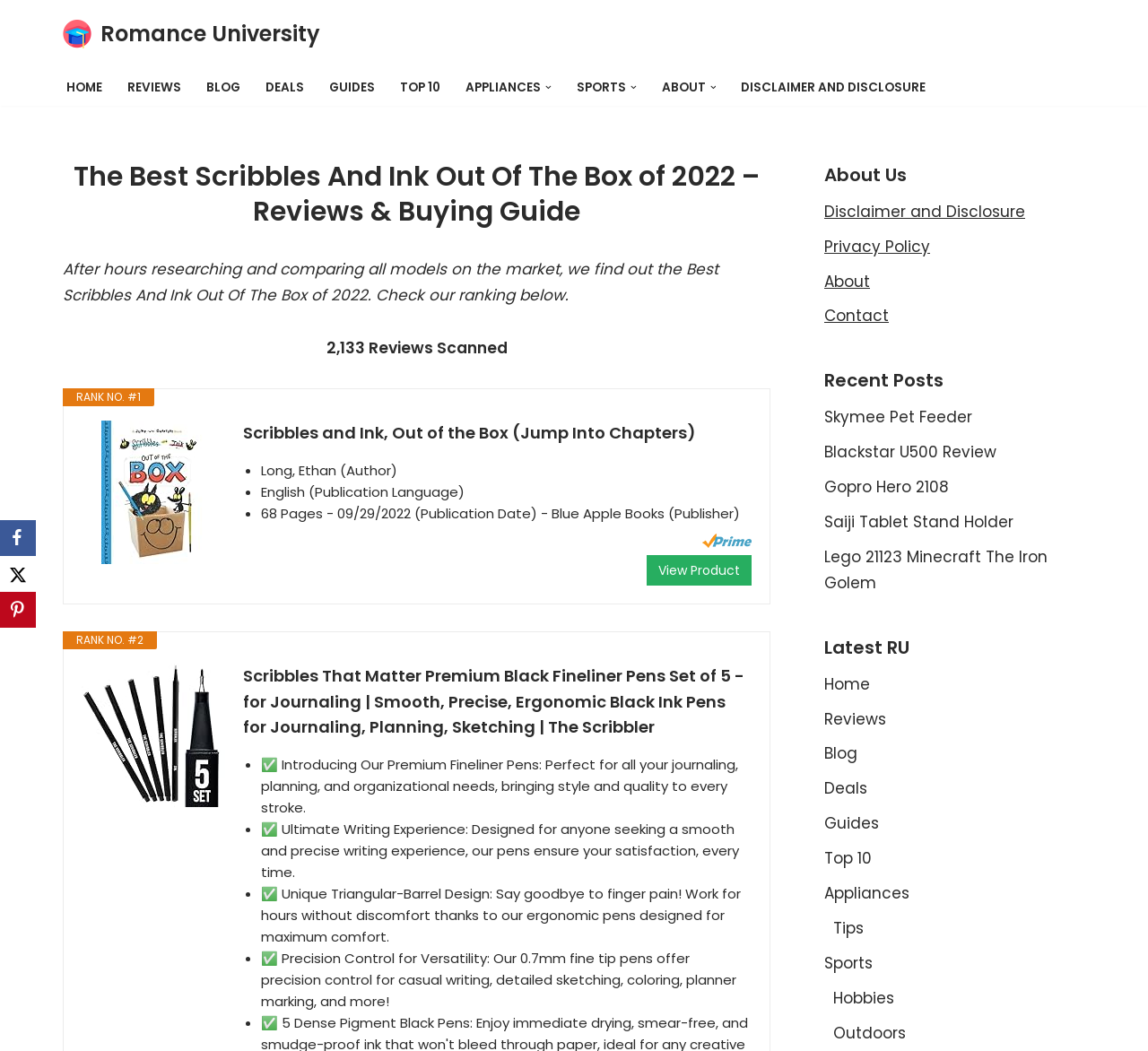Identify the bounding box coordinates of the element that should be clicked to fulfill this task: "View the product details of 'Scribbles and Ink, Out of the Box'". The coordinates should be provided as four float numbers between 0 and 1, i.e., [left, top, right, bottom].

[0.071, 0.4, 0.196, 0.537]